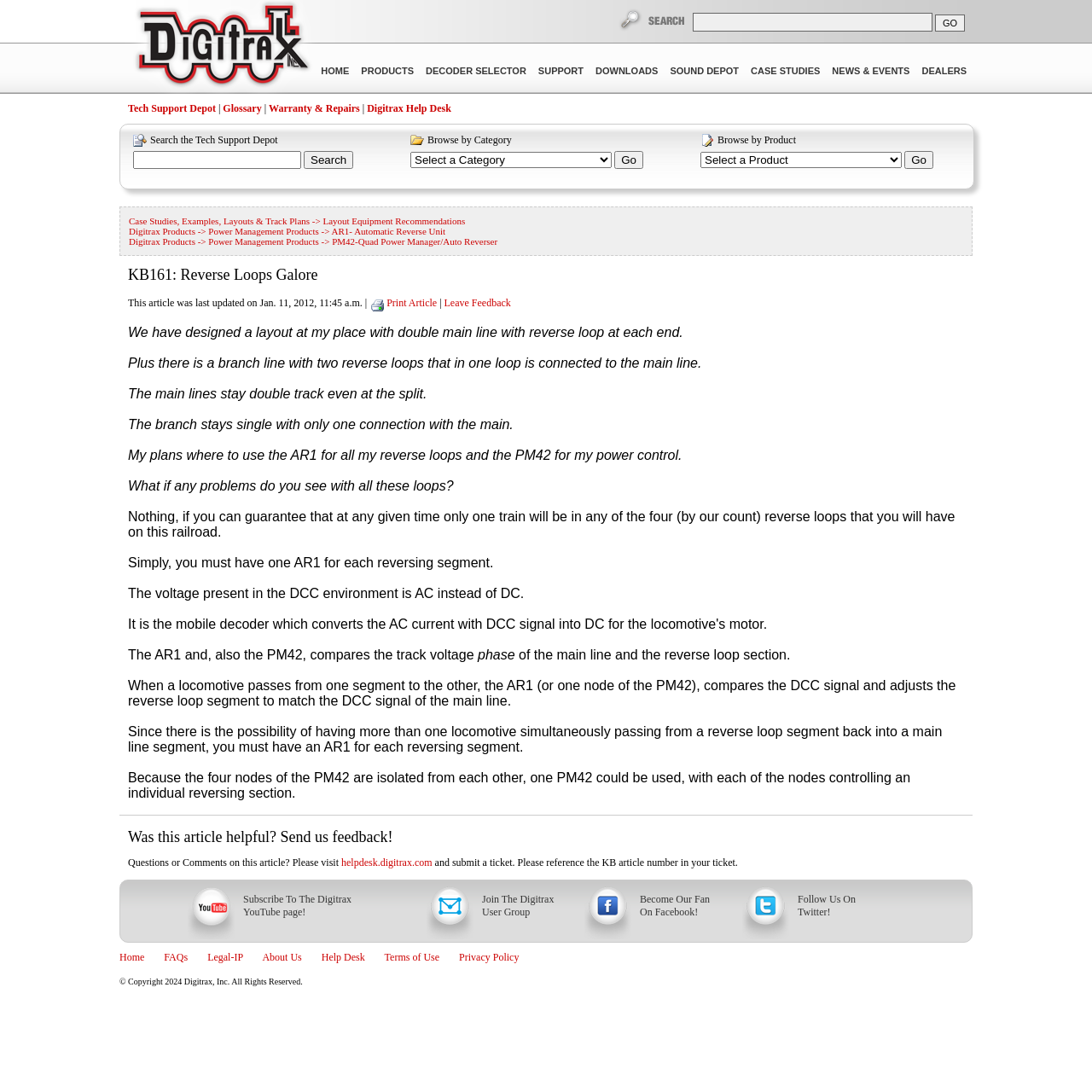Give a succinct answer to this question in a single word or phrase: 
What is the copyright year mentioned at the bottom of the webpage?

2024